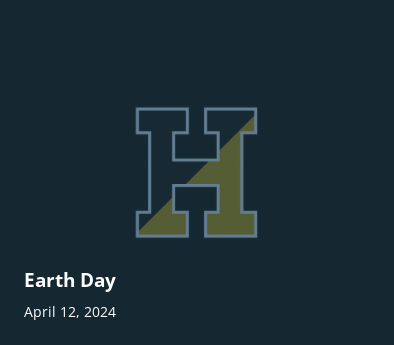Give a detailed account of the elements present in the image.

The image features a stylized logo prominently displaying the letter "H," rendered in a combination of light and dark shades, set against a dark blue background. To the left of the logo, the text "Earth Day" is presented in bold, white font, emphasizing the significance of the event. Below this title, the date "April 12, 2024" is displayed in a smaller font, providing a clear indication of when the Earth Day activities are scheduled. This design likely serves to promote awareness and engagement in Earth Day events organized by the Haverhill community, reflecting a commitment to environmental stewardship.